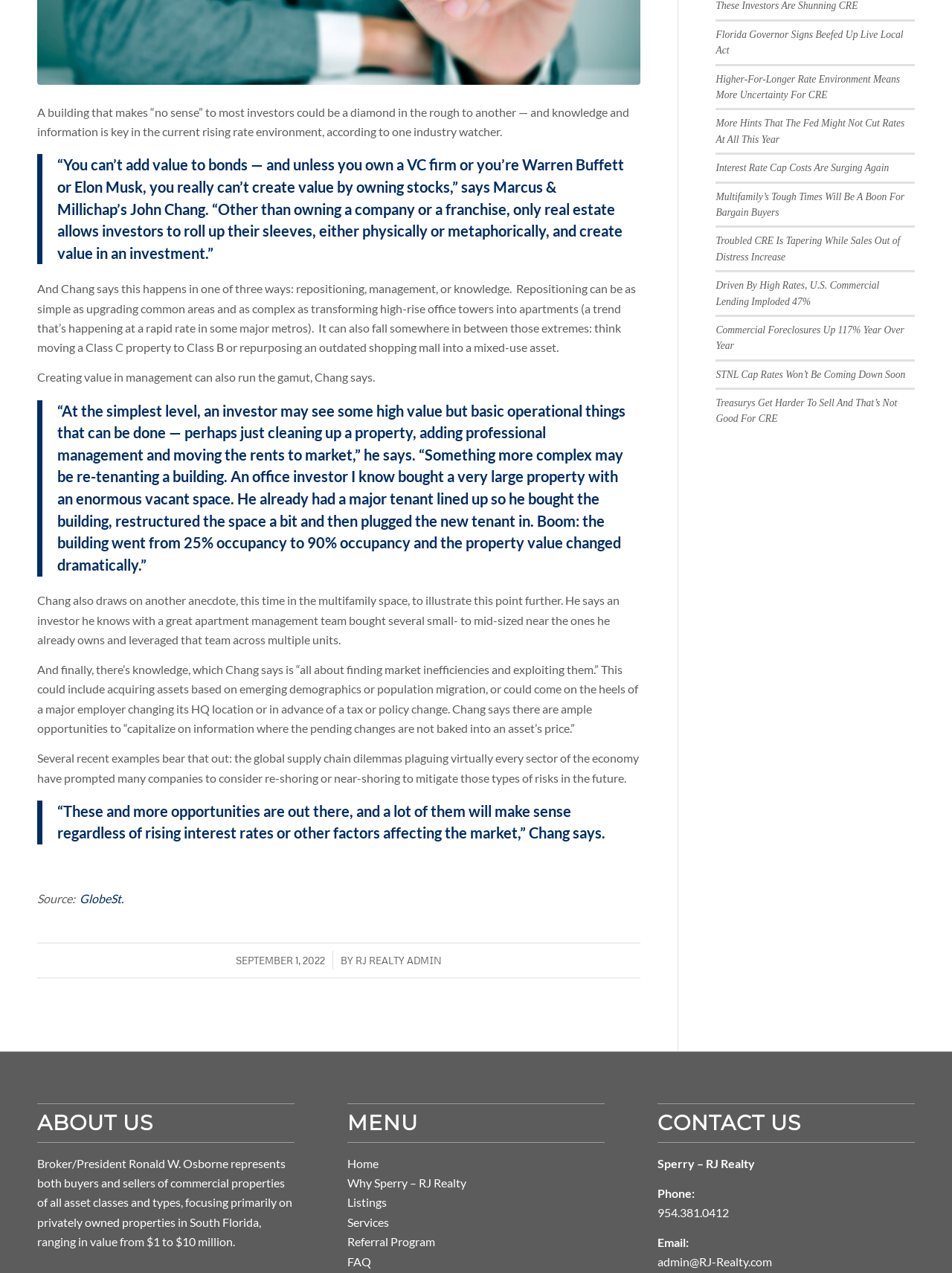Determine the bounding box for the UI element that matches this description: "Why Sperry – RJ Realty".

[0.365, 0.923, 0.49, 0.935]